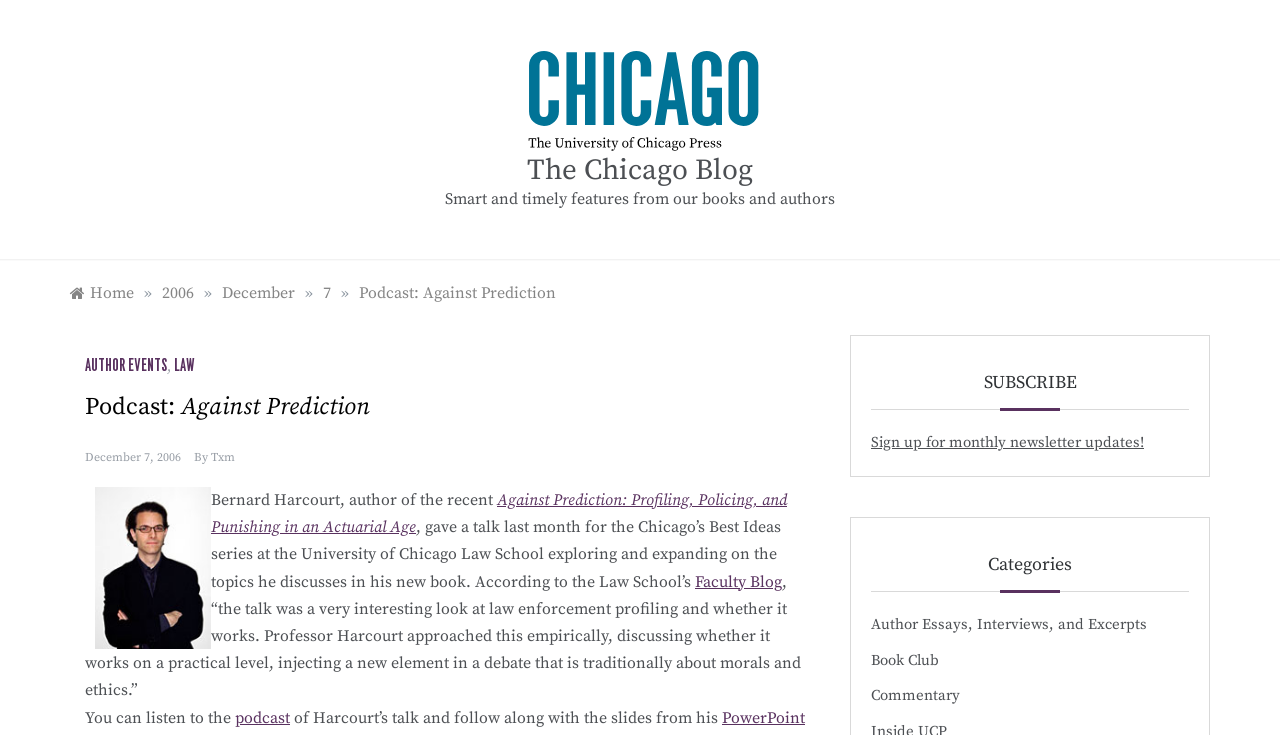Can you show the bounding box coordinates of the region to click on to complete the task described in the instruction: "Explore the Author Essays, Interviews, and Excerpts category"?

[0.68, 0.833, 0.896, 0.868]